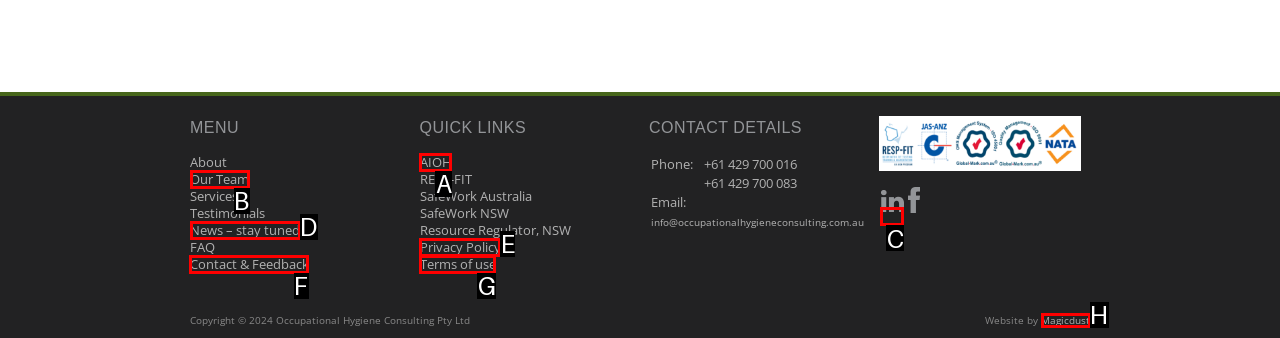Choose the correct UI element to click for this task: Click on Contact & Feedback Answer using the letter from the given choices.

F